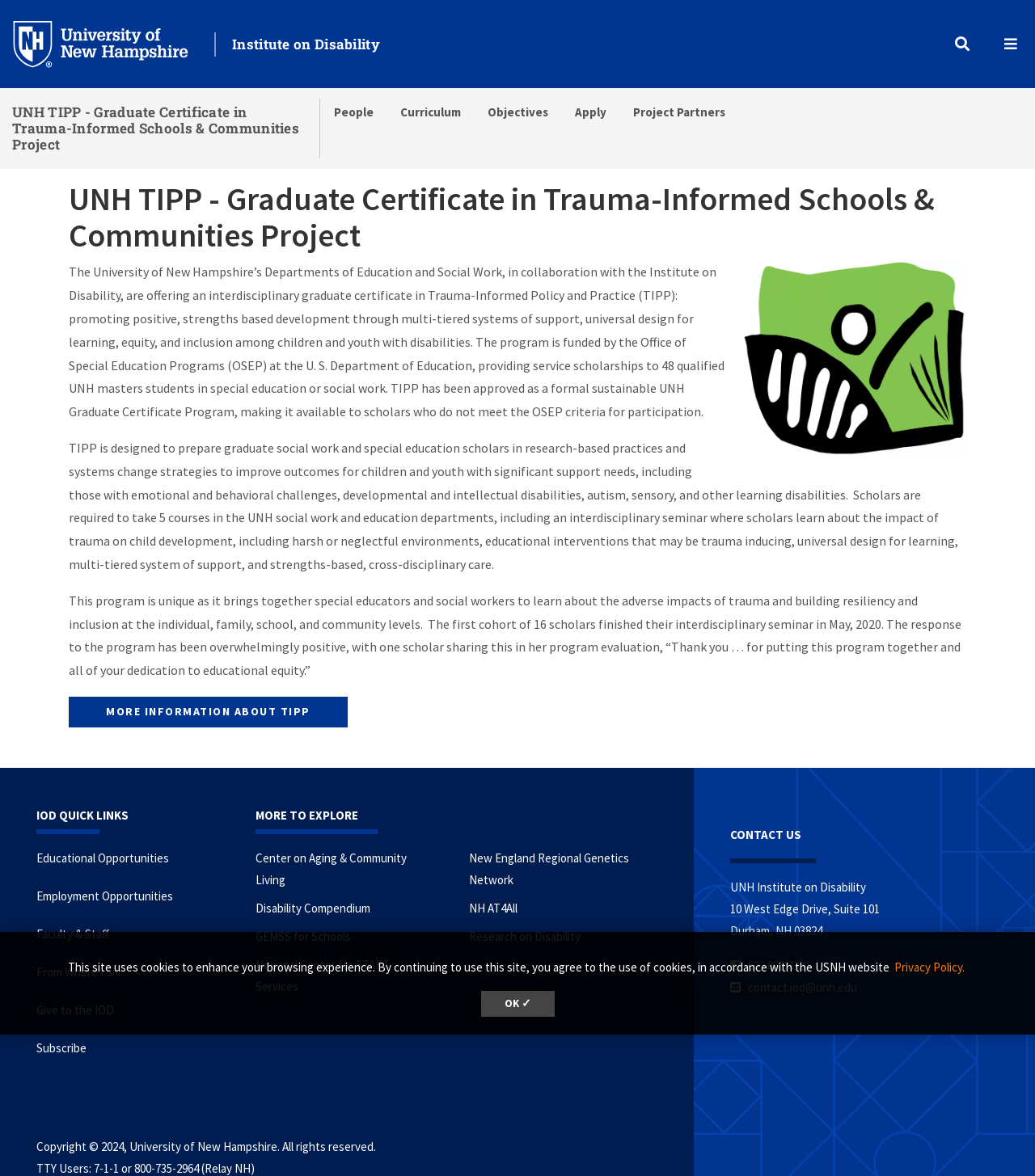Create a full and detailed caption for the entire webpage.

The webpage is about the University of New Hampshire's (UNH) Institute on Disability, specifically the Graduate Certificate in Trauma-Informed Schools & Communities Project (TIPP). At the top of the page, there is a cookie consent dialog with a button to learn more about cookies and a button to dismiss the message. Below this, there is a link to skip to the main content.

On the left side of the page, there are links to the University of New Hampshire, the Institute on Disability, and the TIPP project. There are also navigation links to different sections of the page, including People, Curriculum, Objectives, Apply, and Project Partners.

The main content of the page is divided into two sections. The first section has a heading that matches the title of the page and an article with an image and three paragraphs of text. The text describes the TIPP program, its goals, and its unique approach to bringing together special educators and social workers to learn about trauma and building resiliency and inclusion.

The second section has a heading "MORE TO EXPLORE" and lists several links to other resources and projects related to the Institute on Disability, including the Center on Aging & Community Living, Disability Compendium, and National Center for START Services.

At the bottom of the page, there is a section with contact information for the UNH Institute on Disability, including an address, phone number, and email link. There are also links to other resources, such as a copyright notice, a TTY user contact, and a separator line.